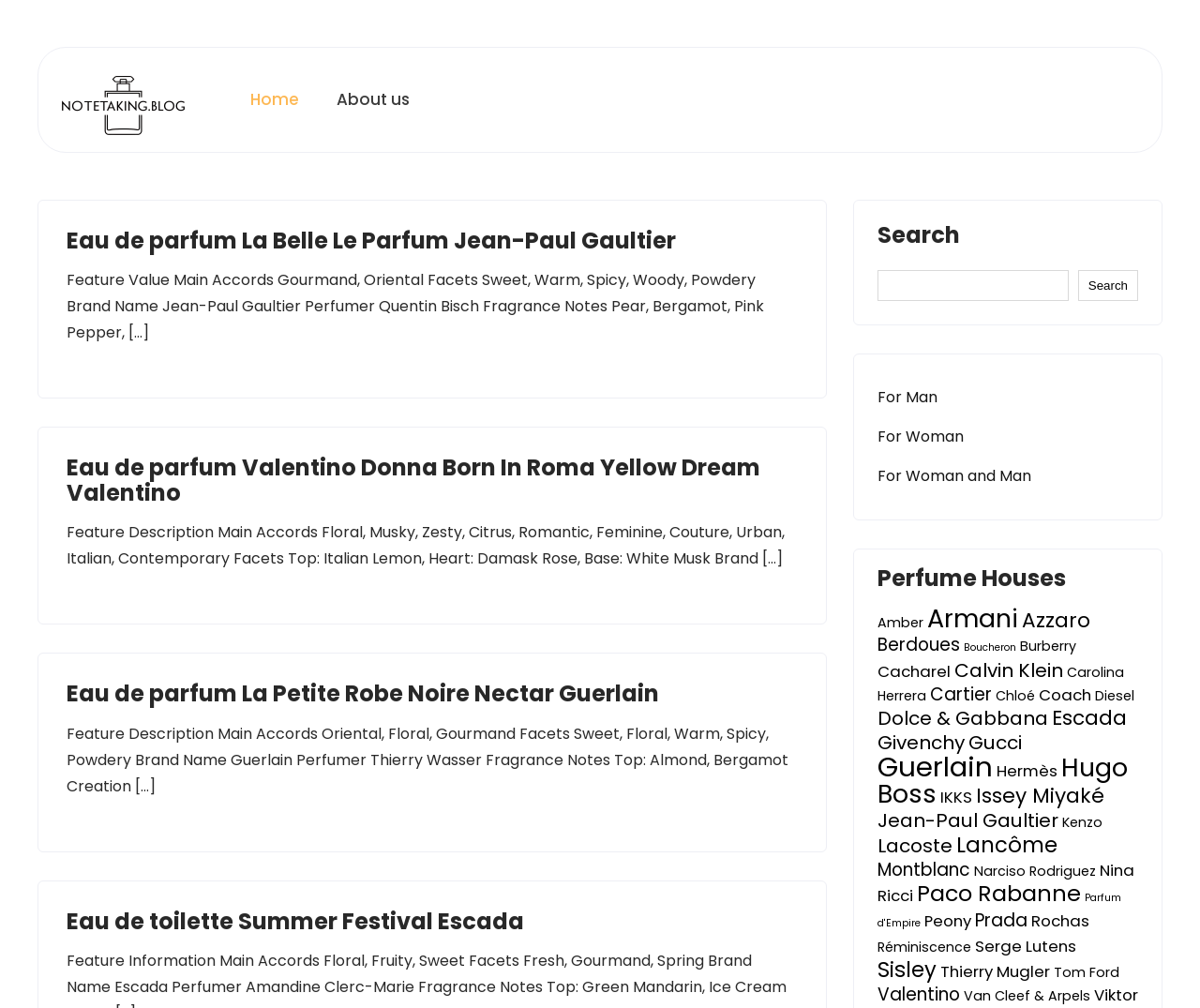What is the main accord of the second perfume?
Respond with a short answer, either a single word or a phrase, based on the image.

Floral, Musky, Zesty, Citrus